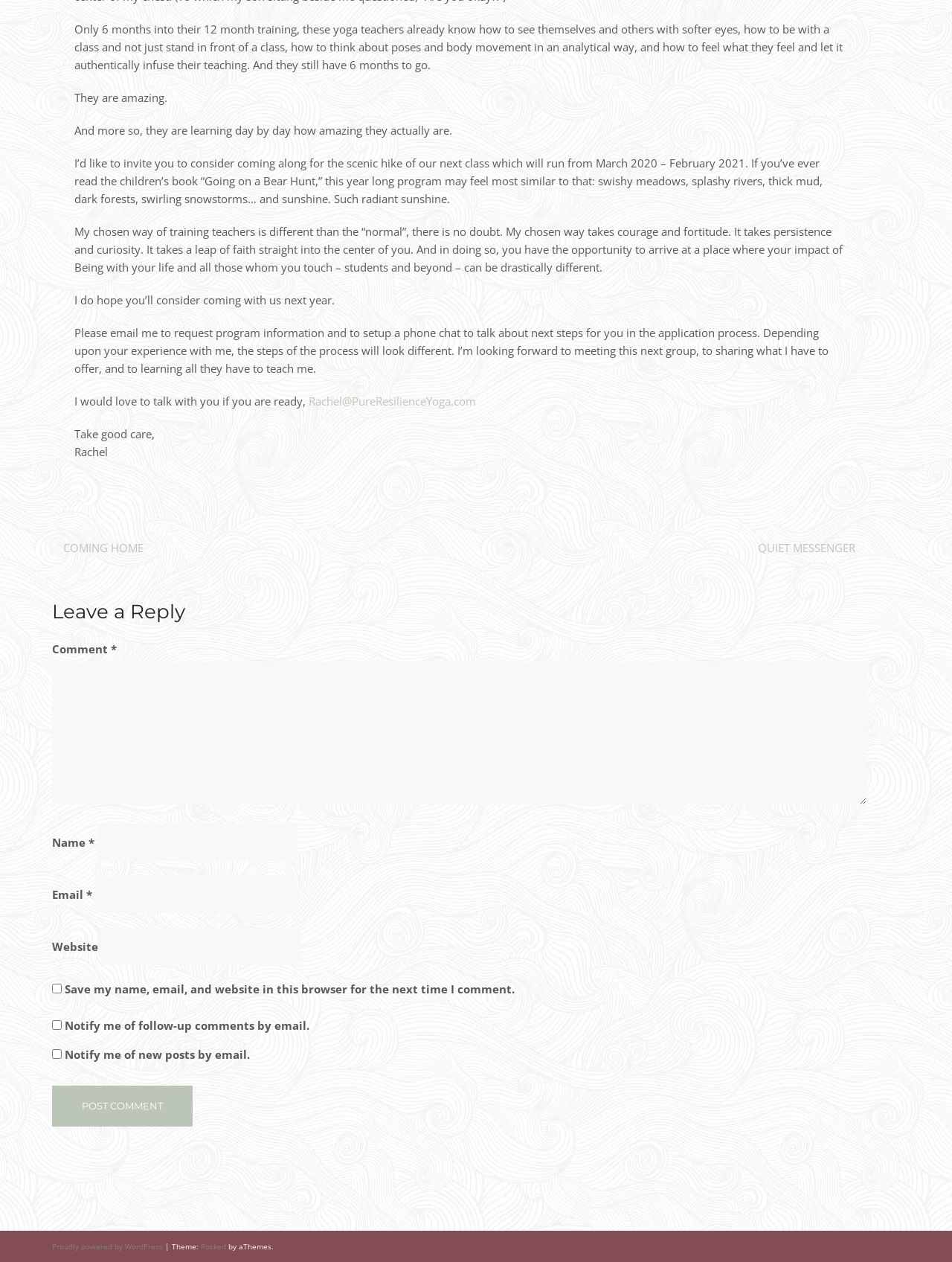How many months of training do the yoga teachers have left?
Please look at the screenshot and answer using one word or phrase.

6 months